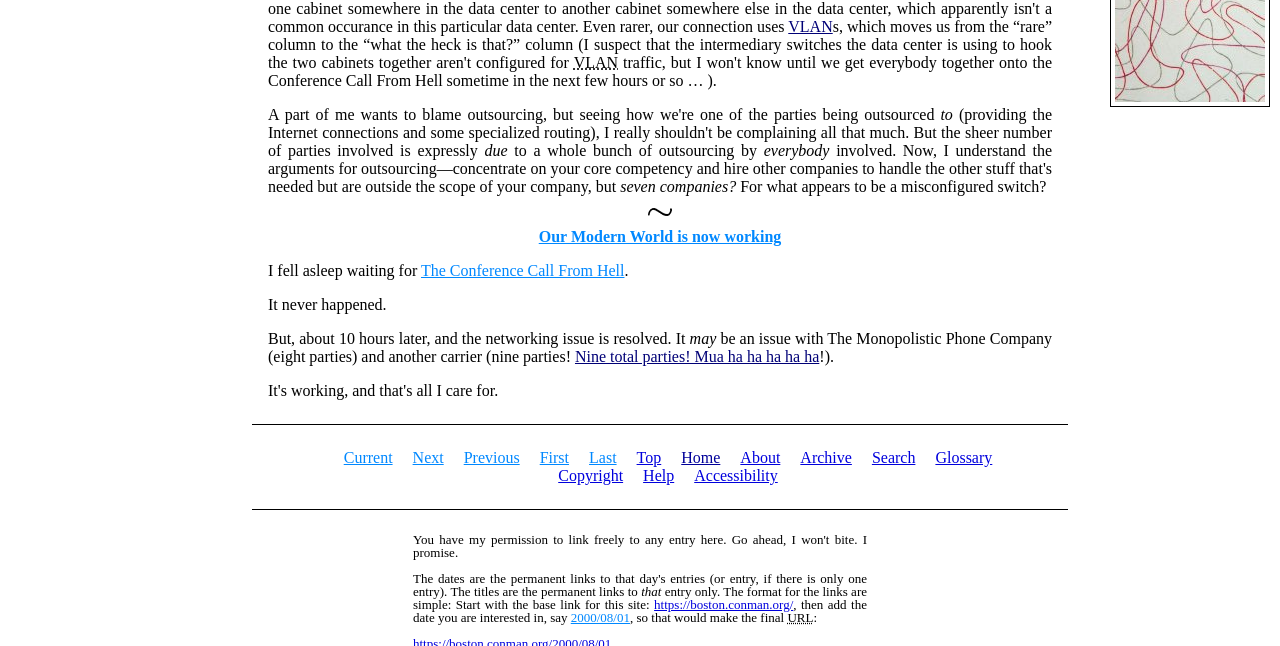Provide the bounding box coordinates in the format (top-left x, top-left y, bottom-right x, bottom-right y). All values are floating point numbers between 0 and 1. Determine the bounding box coordinate of the UI element described as: Glossary

[0.731, 0.695, 0.775, 0.721]